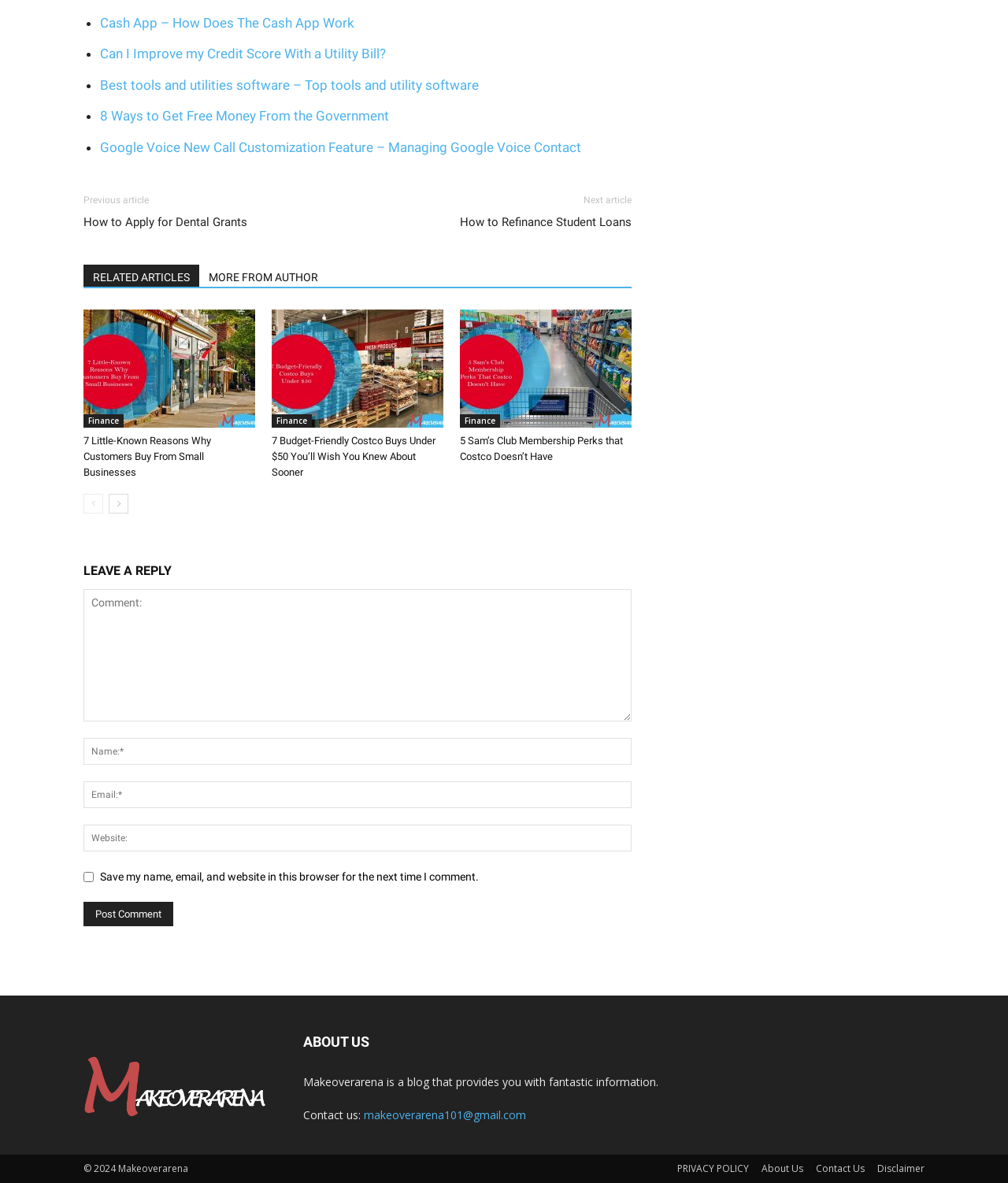What is the category of the article?
Please answer the question with a detailed and comprehensive explanation.

Based on the webpage, I can see that there are multiple articles listed, and each article has a category label. For example, the article '7 Little-Known Reasons Why Customers Buy From Small Businesses' has a category label 'Finance'. Therefore, I can conclude that the category of the article is Finance.